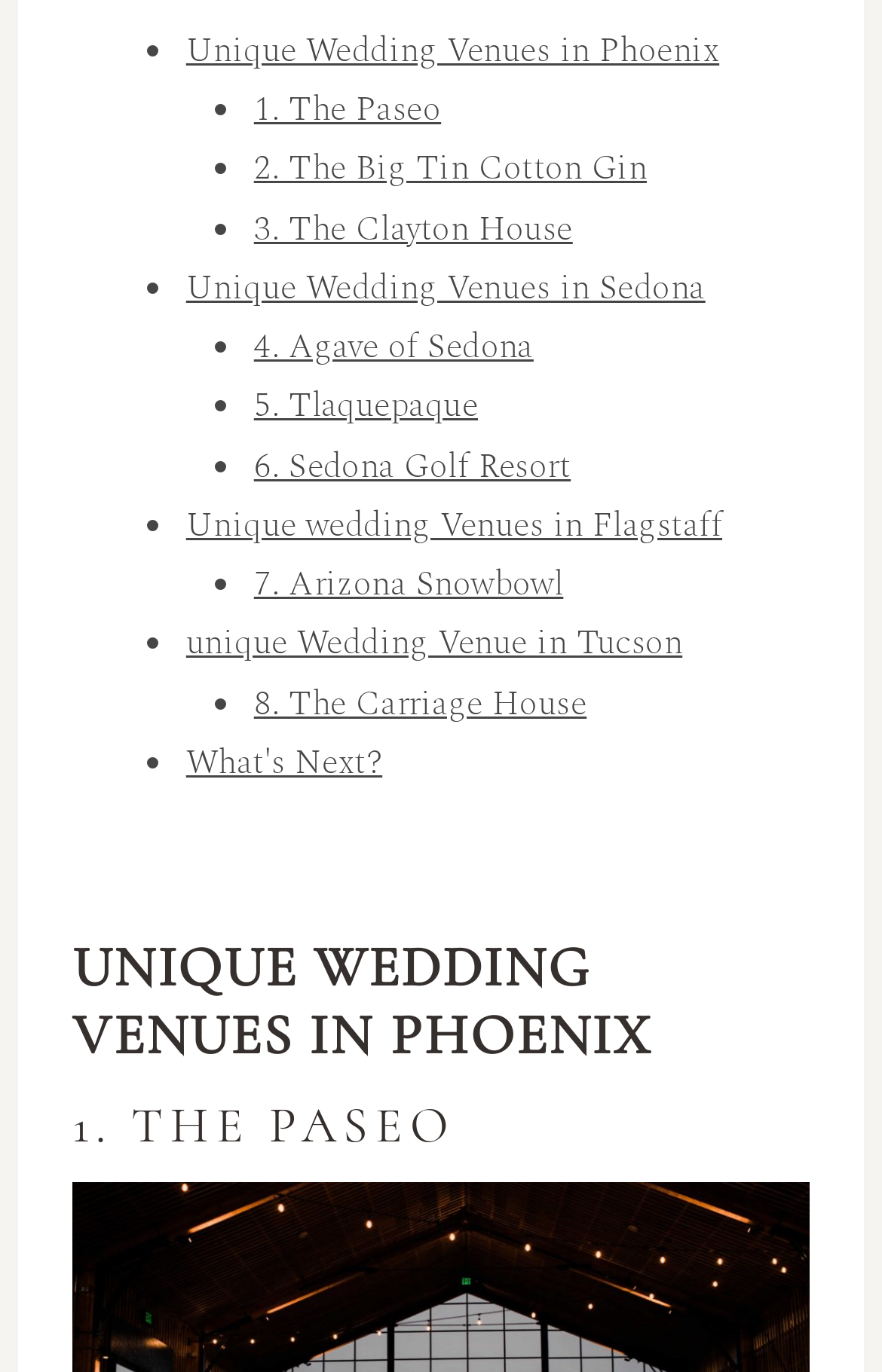Provide the bounding box coordinates for the UI element that is described as: "5. Tlaquepaque".

[0.288, 0.277, 0.542, 0.315]